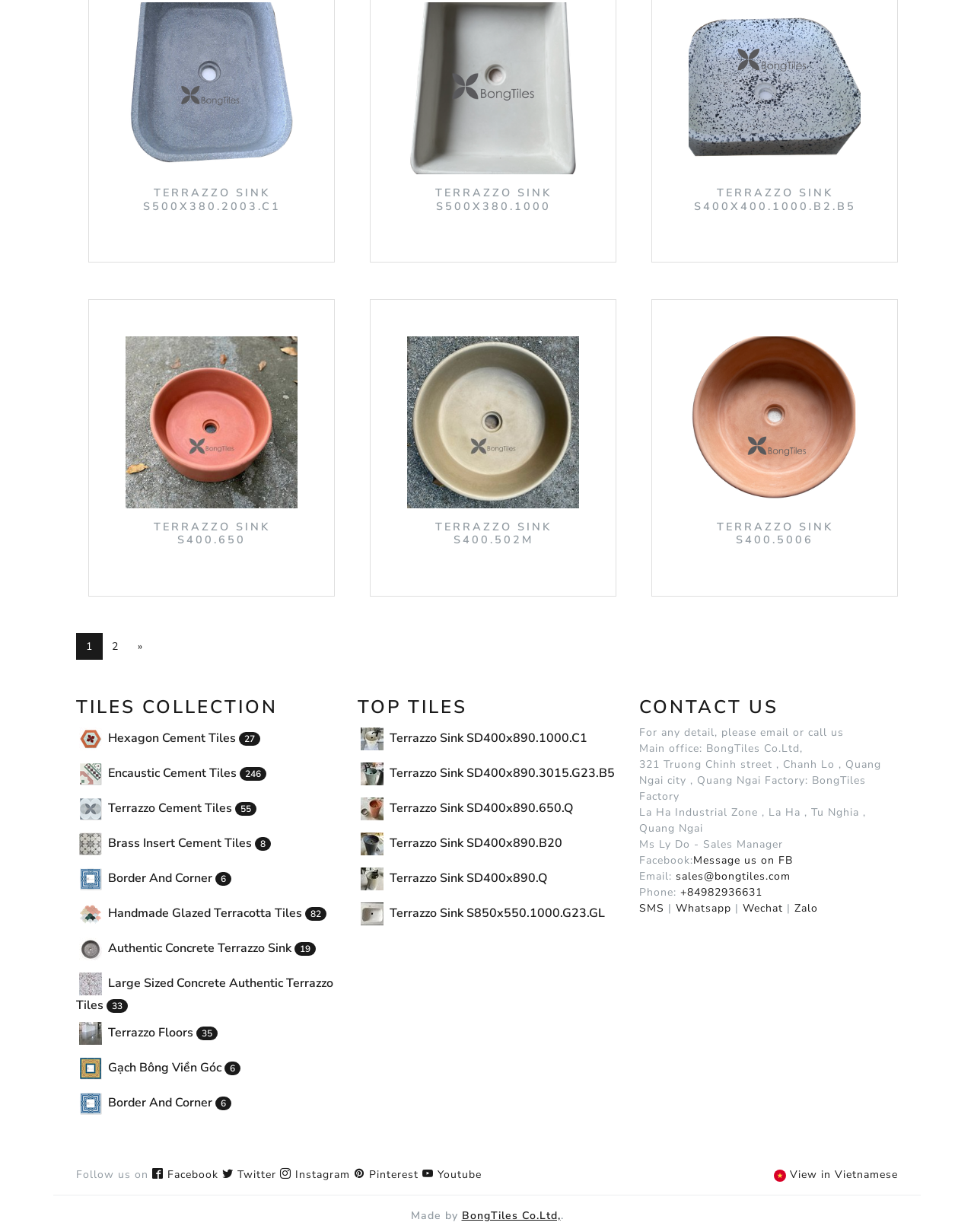Identify the bounding box coordinates of the area that should be clicked in order to complete the given instruction: "click the 'Terrazzo sink SD400x890.1000.C1' link". The bounding box coordinates should be four float numbers between 0 and 1, i.e., [left, top, right, bottom].

[0.367, 0.592, 0.603, 0.606]